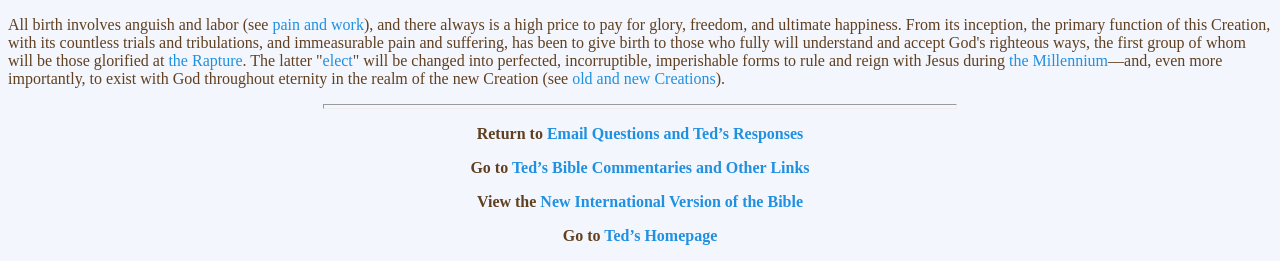Could you locate the bounding box coordinates for the section that should be clicked to accomplish this task: "Go to Ted’s Homepage".

[0.472, 0.871, 0.56, 0.936]